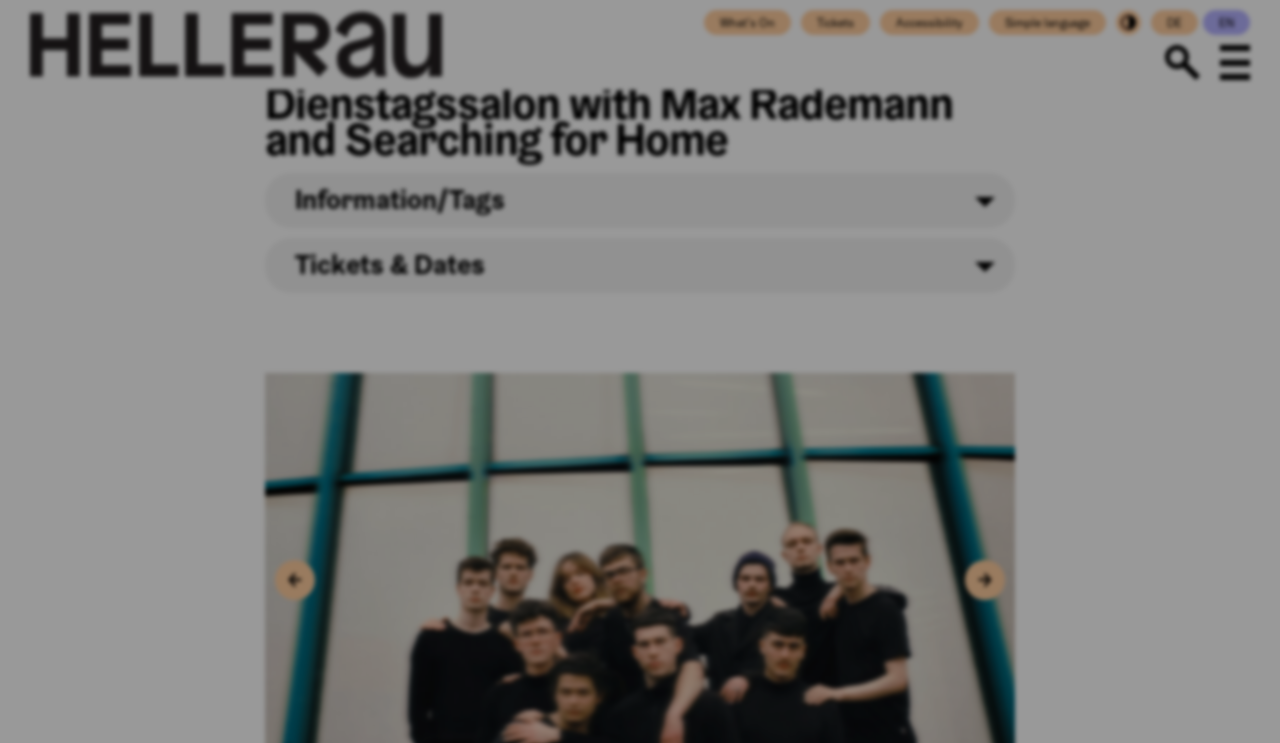Using the element description Information/Tags, predict the bounding box coordinates for the UI element. Provide the coordinates in (top-left x, top-left y, bottom-right x, bottom-right y) format with values ranging from 0 to 1.

[0.207, 0.278, 0.793, 0.352]